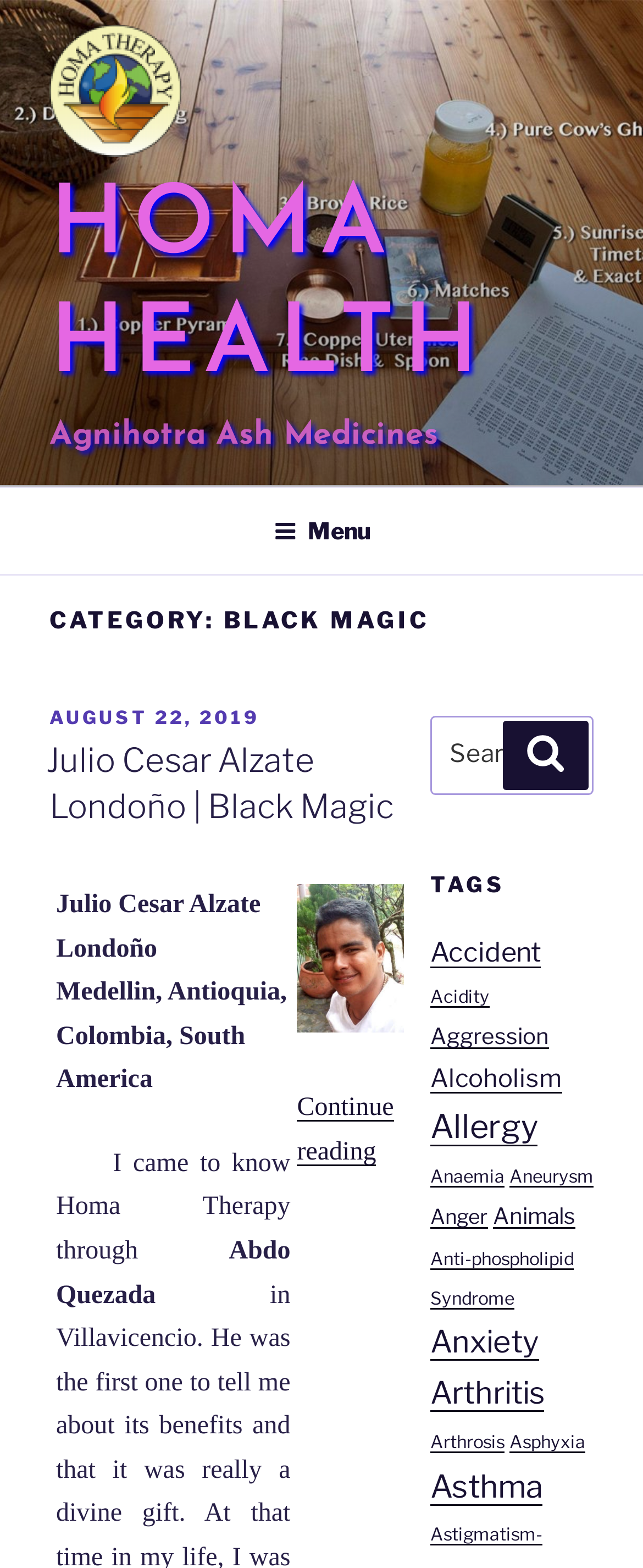Provide the bounding box coordinates of the section that needs to be clicked to accomplish the following instruction: "Search for a term."

[0.669, 0.456, 0.923, 0.507]